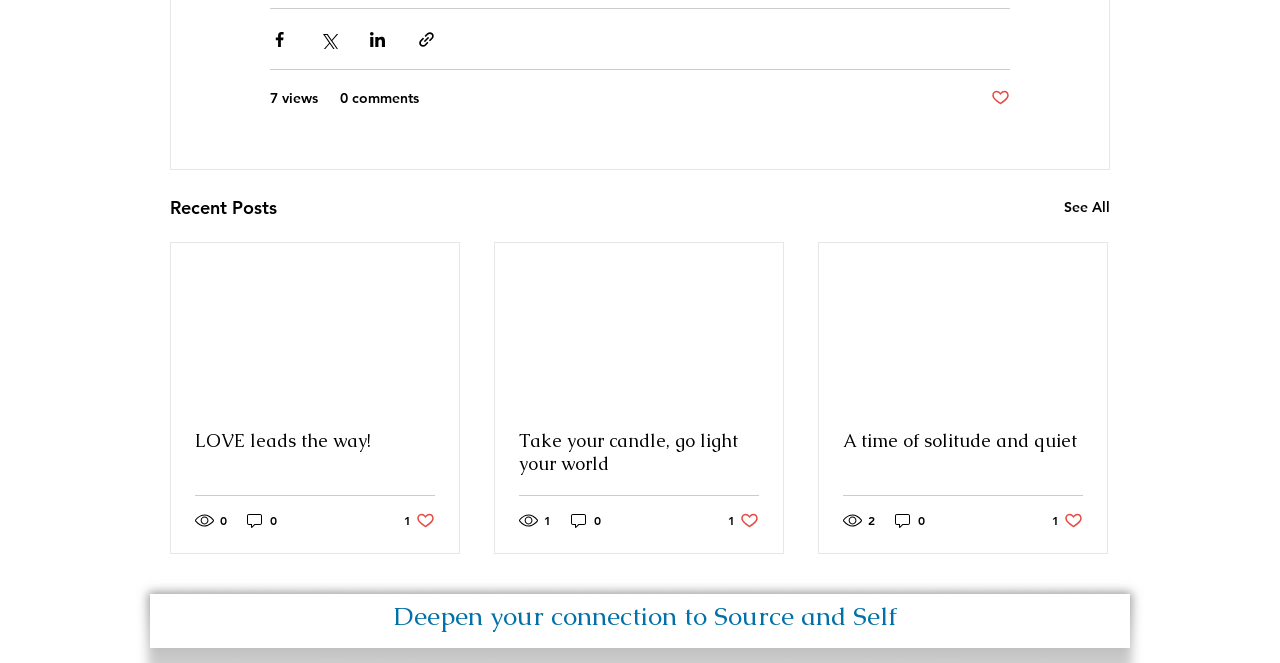Answer the question below with a single word or a brief phrase: 
What is the title of the section above the posts?

Recent Posts